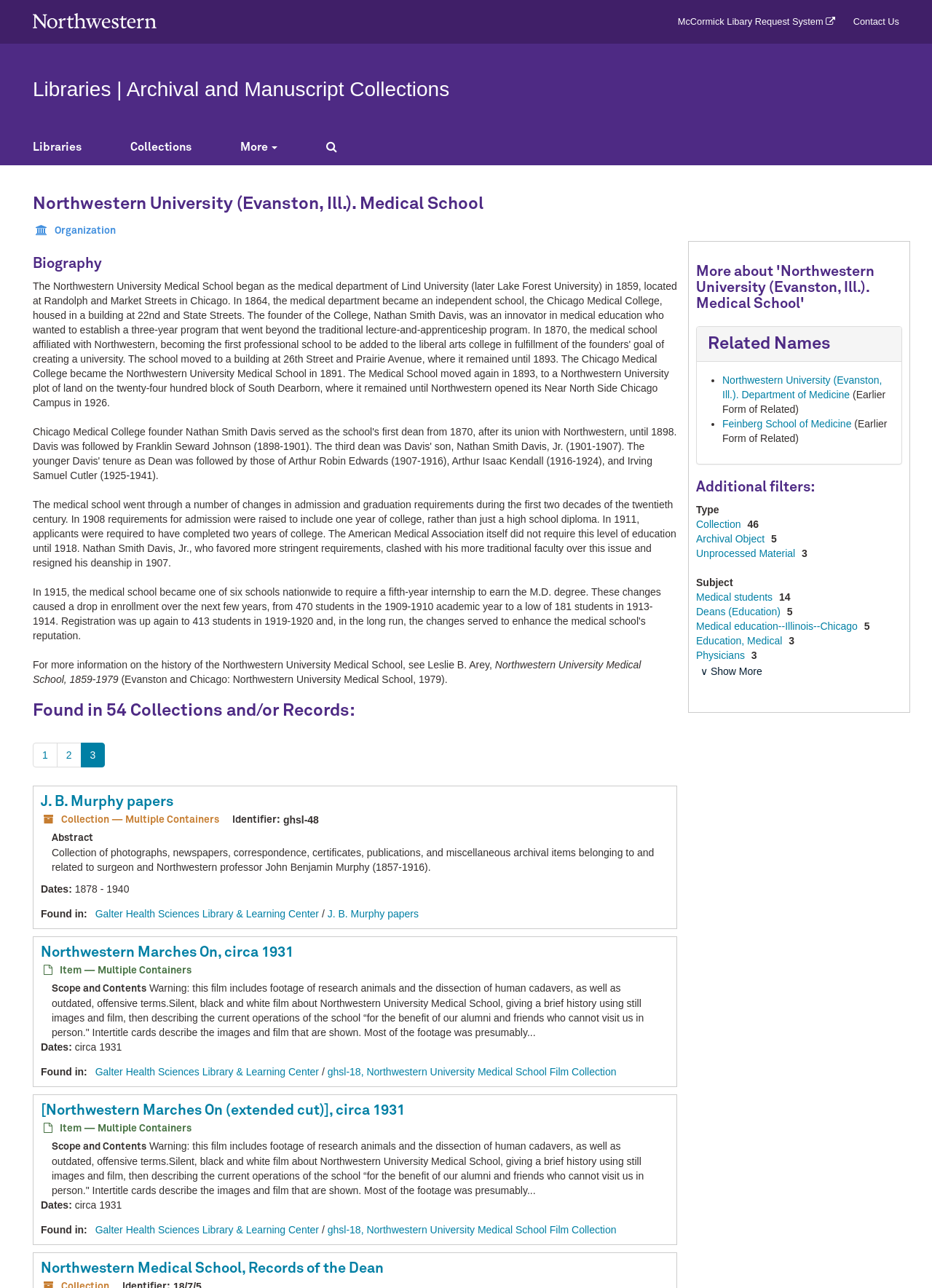Detail the features and information presented on the webpage.

The webpage is about the Northwestern University Medical School's archival and manuscript collections. At the top, there is a Northwestern University logo and a navigation menu with links to "Libraries", "Collections", "More", and "Search all Archival and Manuscript Collections". Below the navigation menu, there is a heading that reads "Northwestern University (Evanston, Ill.). Medical School".

The main content of the page is divided into several sections. The first section is about the biography of the medical school, which includes a brief history of the school's admission and graduation requirements in the early 20th century. 

The next section is titled "Found in 54 Collections and/or Records" and lists several collections and records related to the medical school, including the "J. B. Murphy papers" and "Northwestern Marches On, circa 1931". Each collection or record has a brief description, and some have links to more information.

The page also has a section titled "Related Names" that lists related entities, such as the Northwestern University Department of Medicine and the Feinberg School of Medicine. Additionally, there is a section titled "Additional filters" that allows users to filter the collections and records by type.

Throughout the page, there are several links to more information, including links to specific collections, records, and libraries. The page also has a search function at the top that allows users to search all archival and manuscript collections.